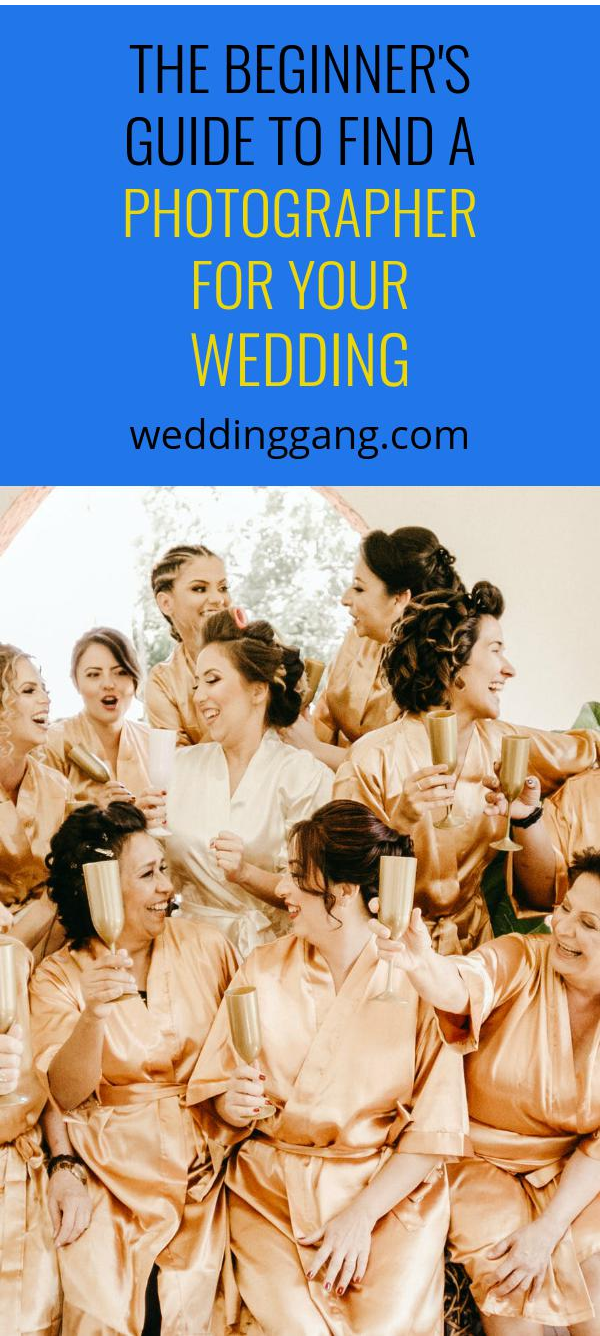Answer this question using a single word or a brief phrase:
What is the purpose of the image?

To illustrate the importance of capturing memories